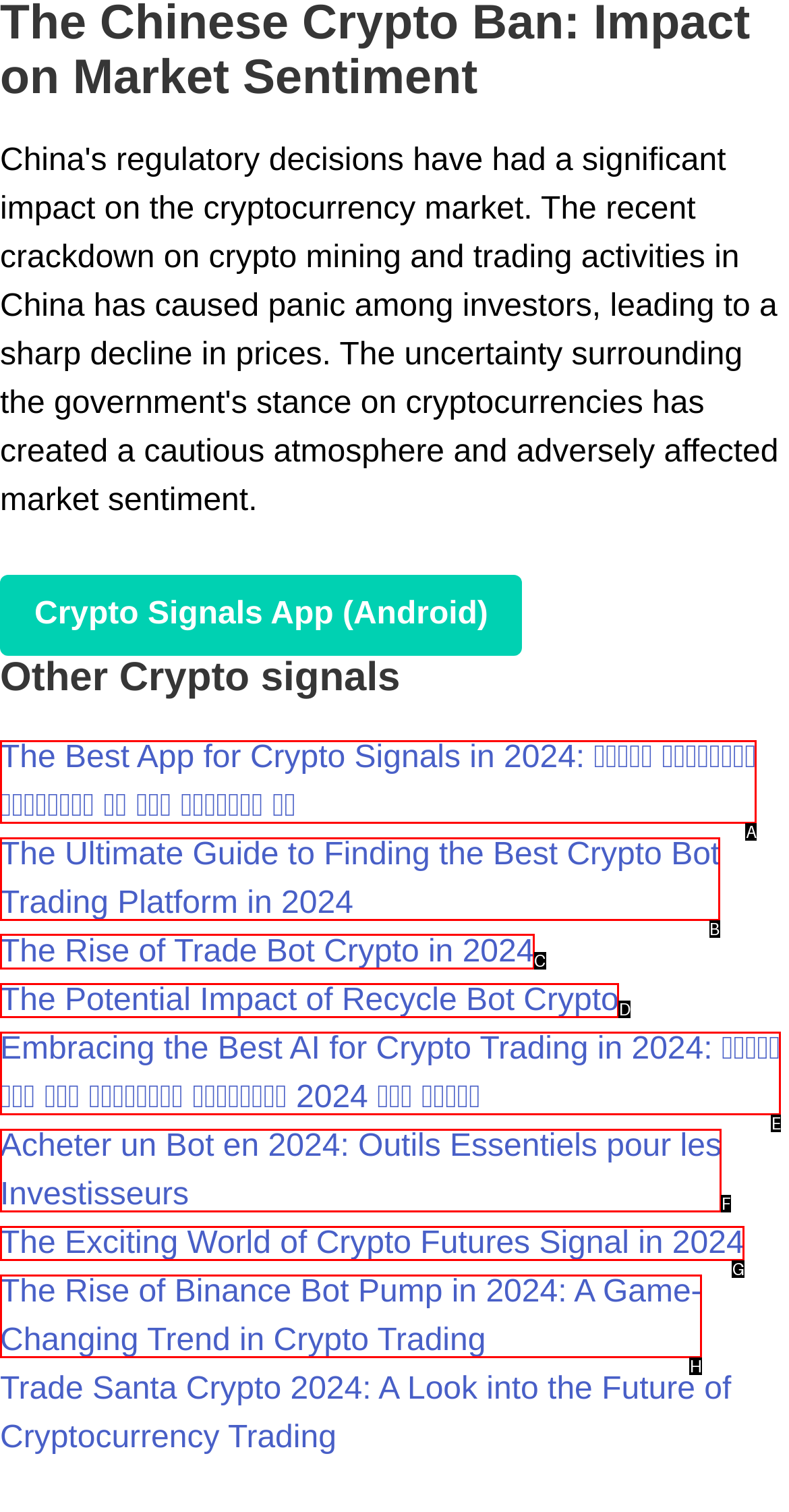From the given options, indicate the letter that corresponds to the action needed to complete this task: Learn about The Rise of Trade Bot Crypto in 2024. Respond with only the letter.

C